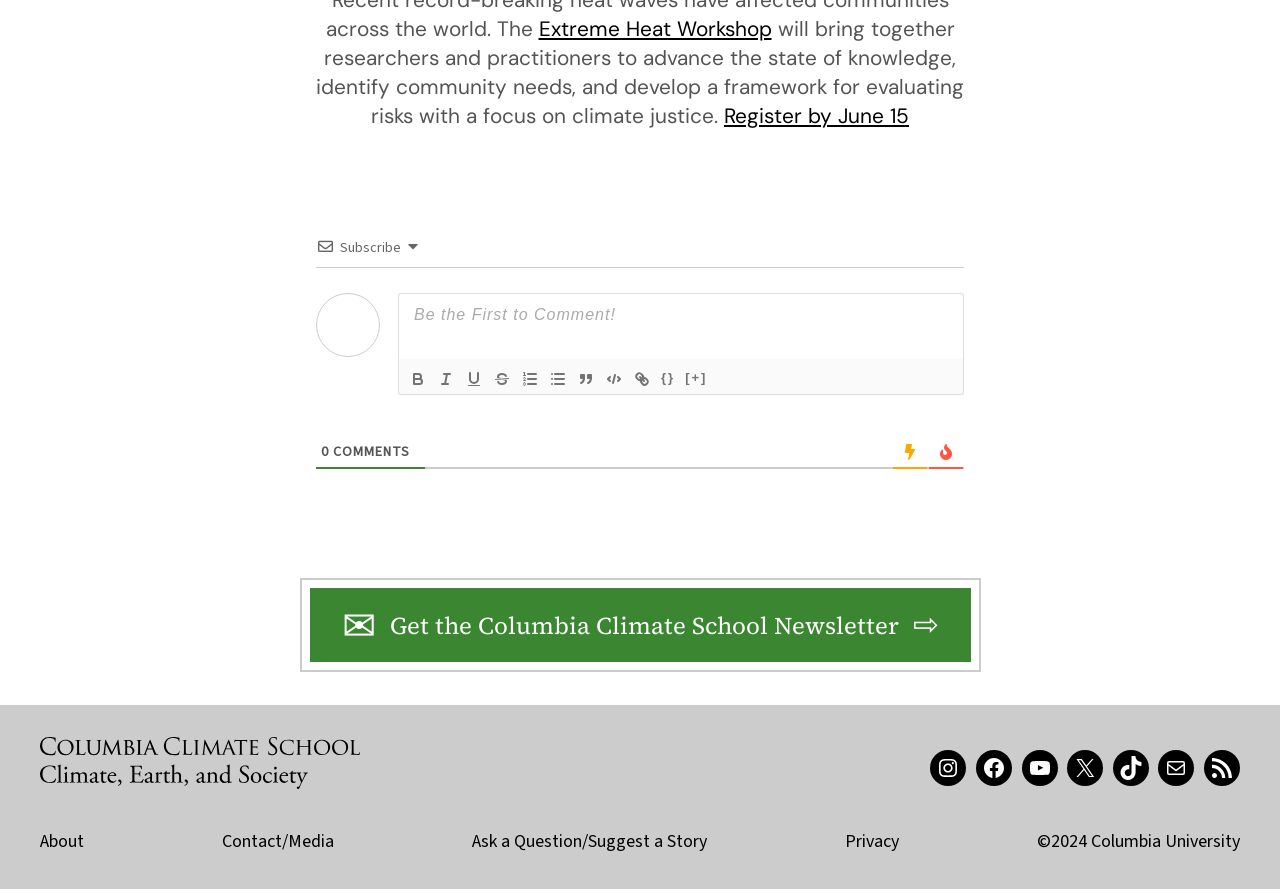Find the bounding box coordinates of the element's region that should be clicked in order to follow the given instruction: "Click on the Bold button". The coordinates should consist of four float numbers between 0 and 1, i.e., [left, top, right, bottom].

[0.316, 0.413, 0.338, 0.44]